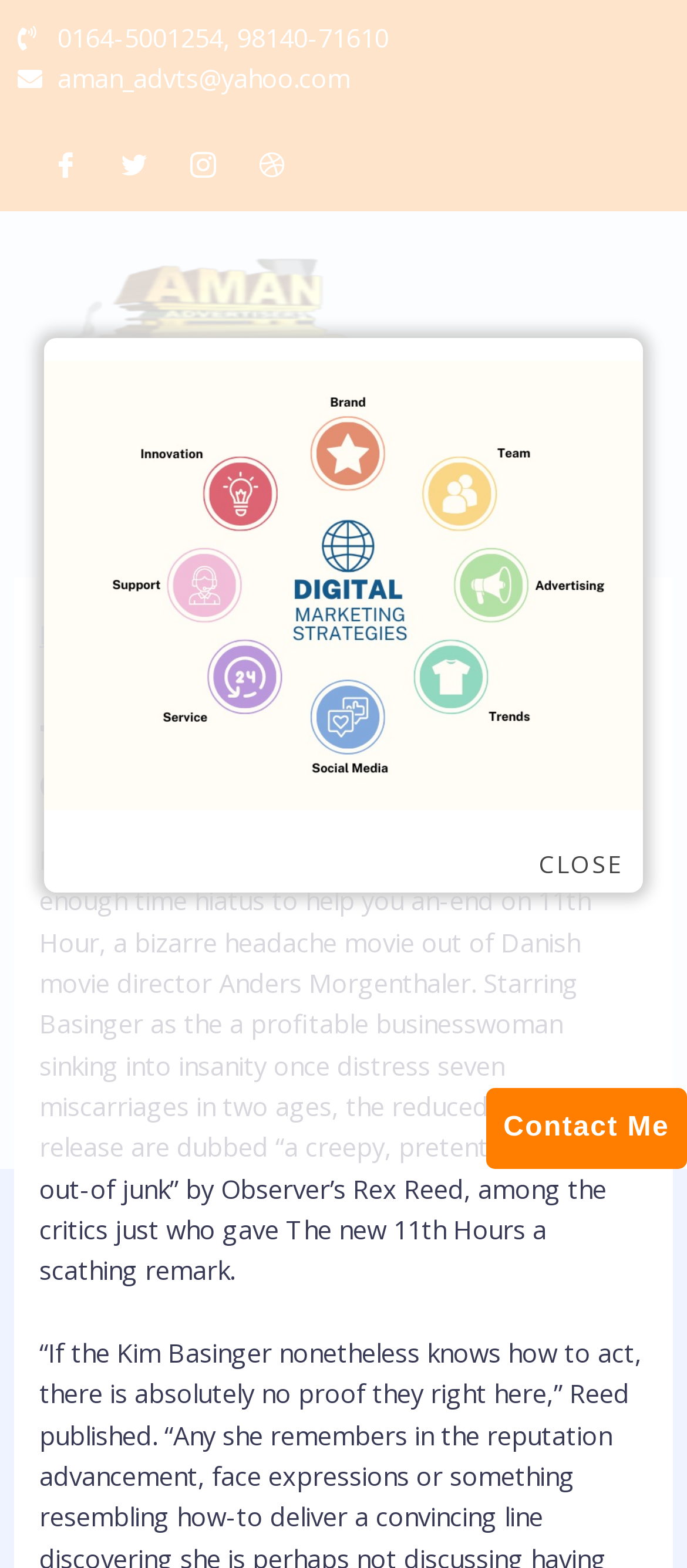Can you find the bounding box coordinates for the element that needs to be clicked to execute this instruction: "Click the Facebook link"? The coordinates should be given as four float numbers between 0 and 1, i.e., [left, top, right, bottom].

[0.077, 0.092, 0.115, 0.118]